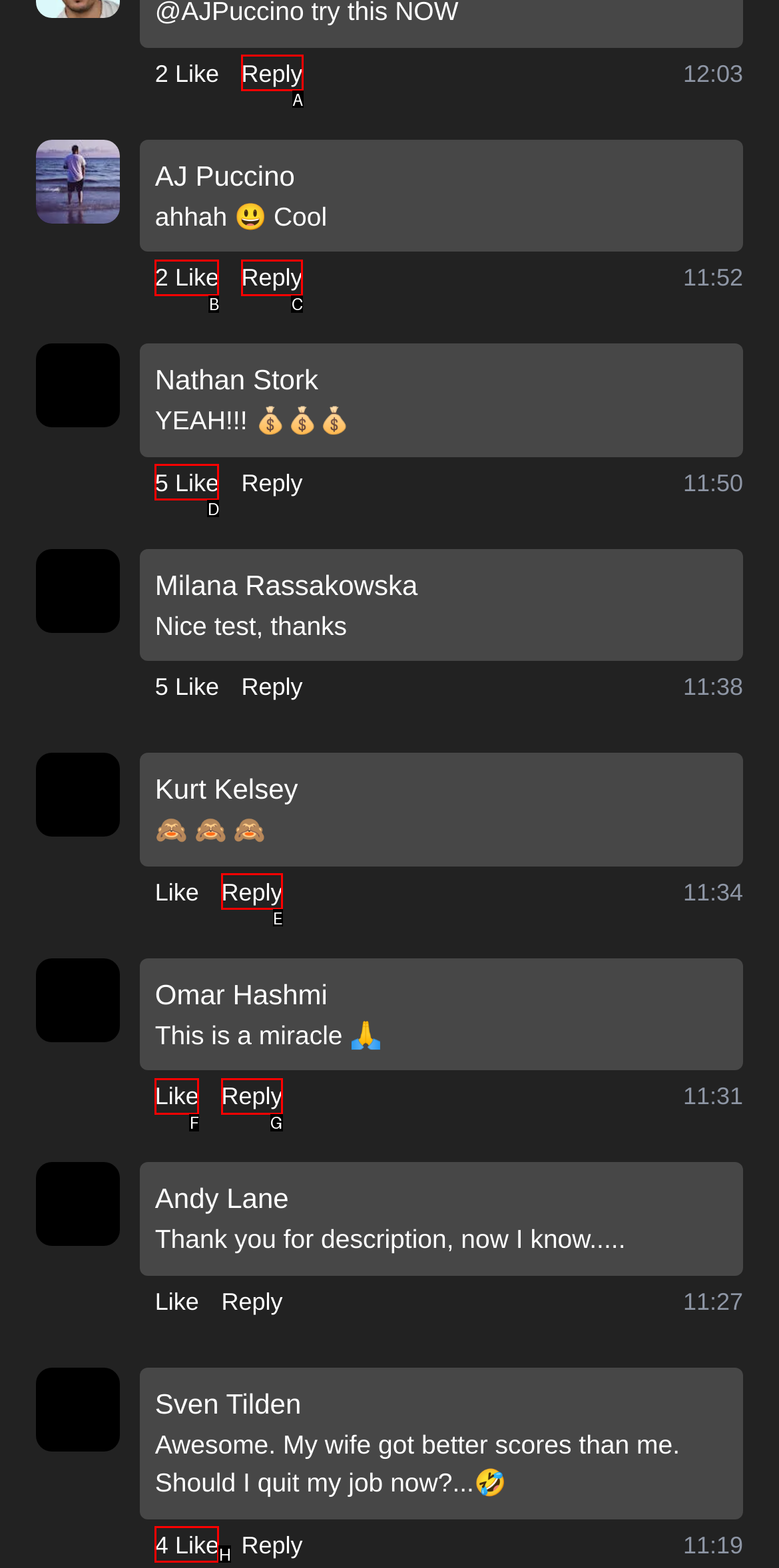Select the letter associated with the UI element you need to click to perform the following action: Reply to a comment
Reply with the correct letter from the options provided.

A